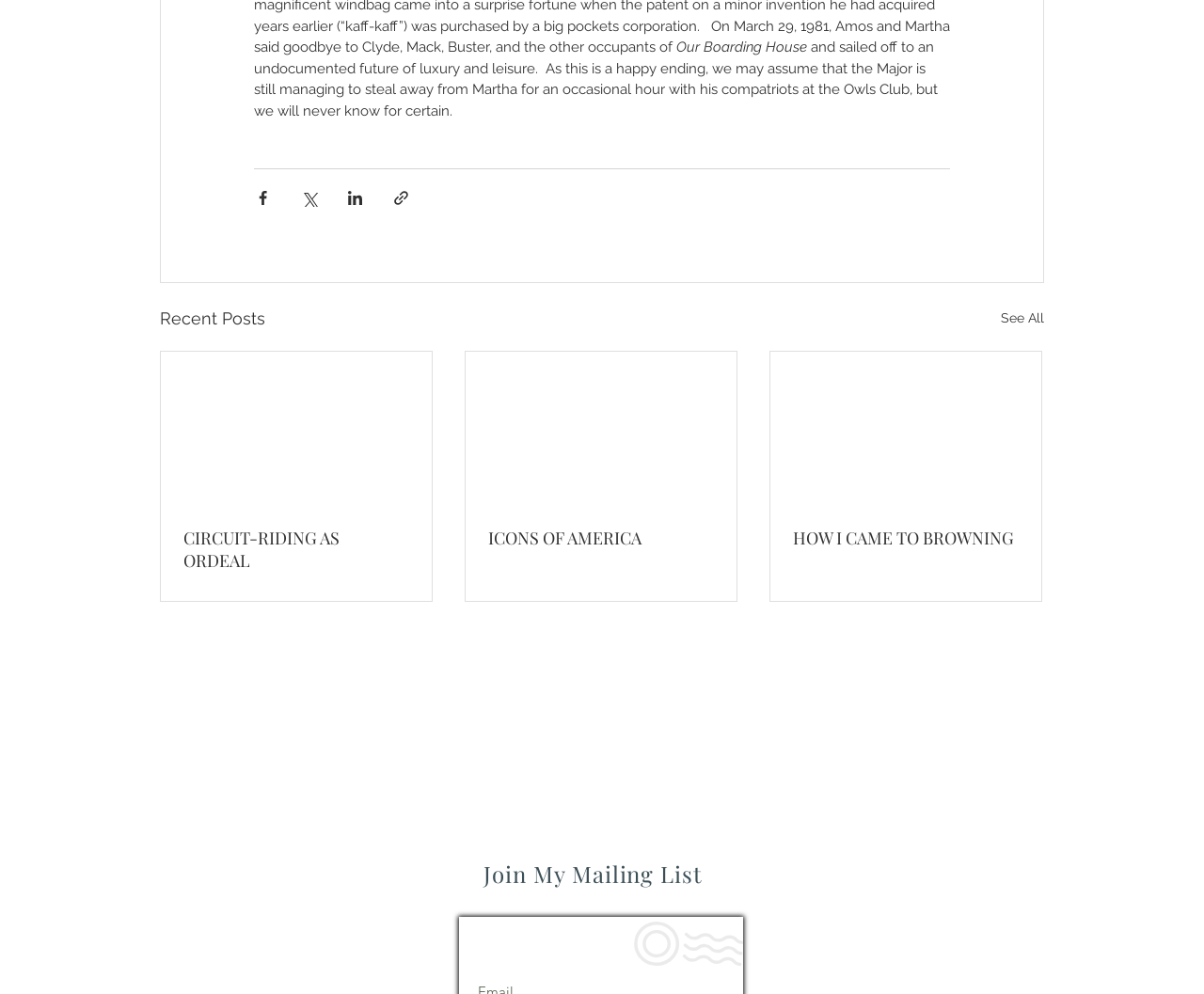Please identify the bounding box coordinates of the element that needs to be clicked to perform the following instruction: "Join the mailing list".

[0.402, 0.864, 0.598, 0.895]